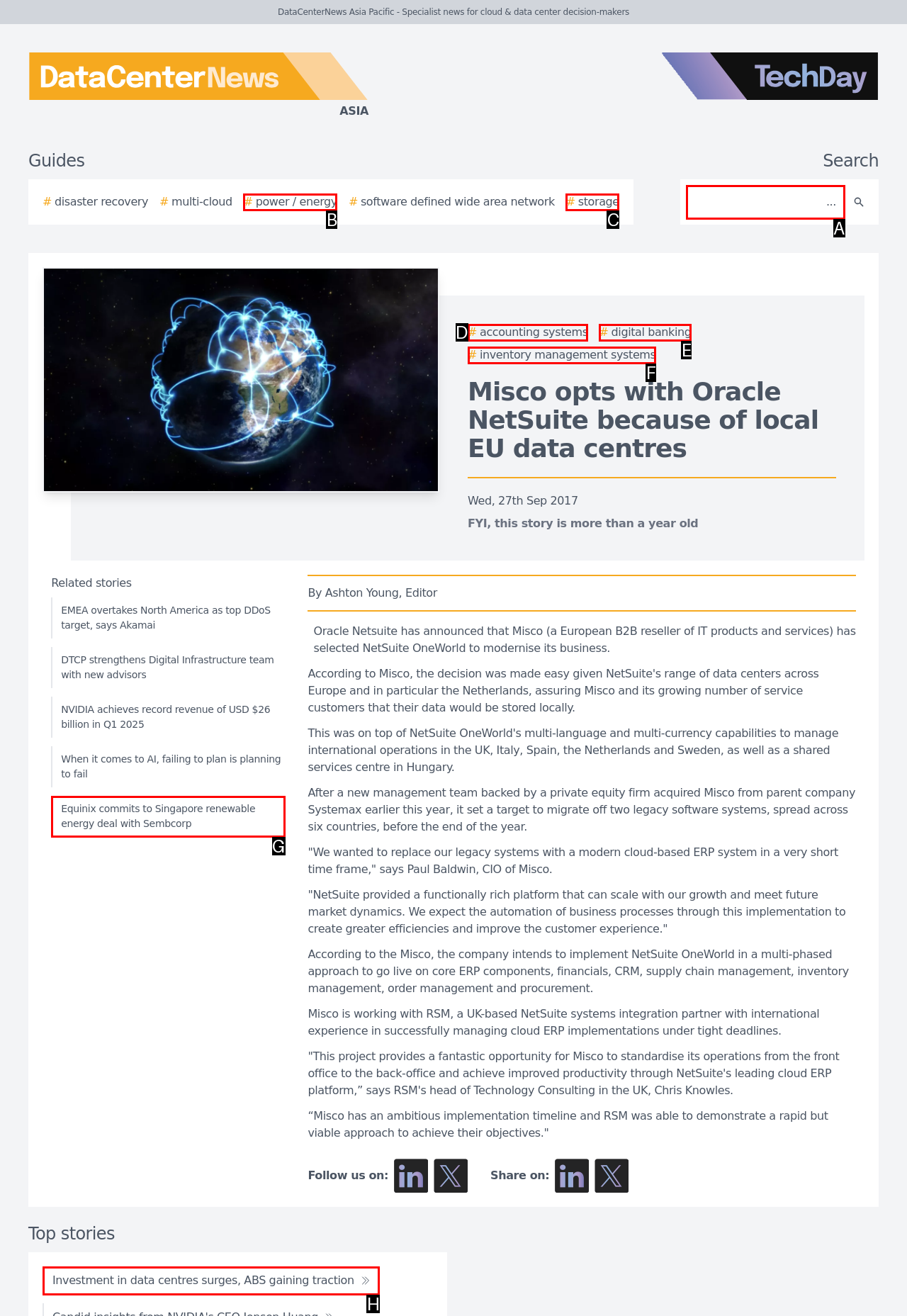Match the element description to one of the options: # storage
Respond with the corresponding option's letter.

C